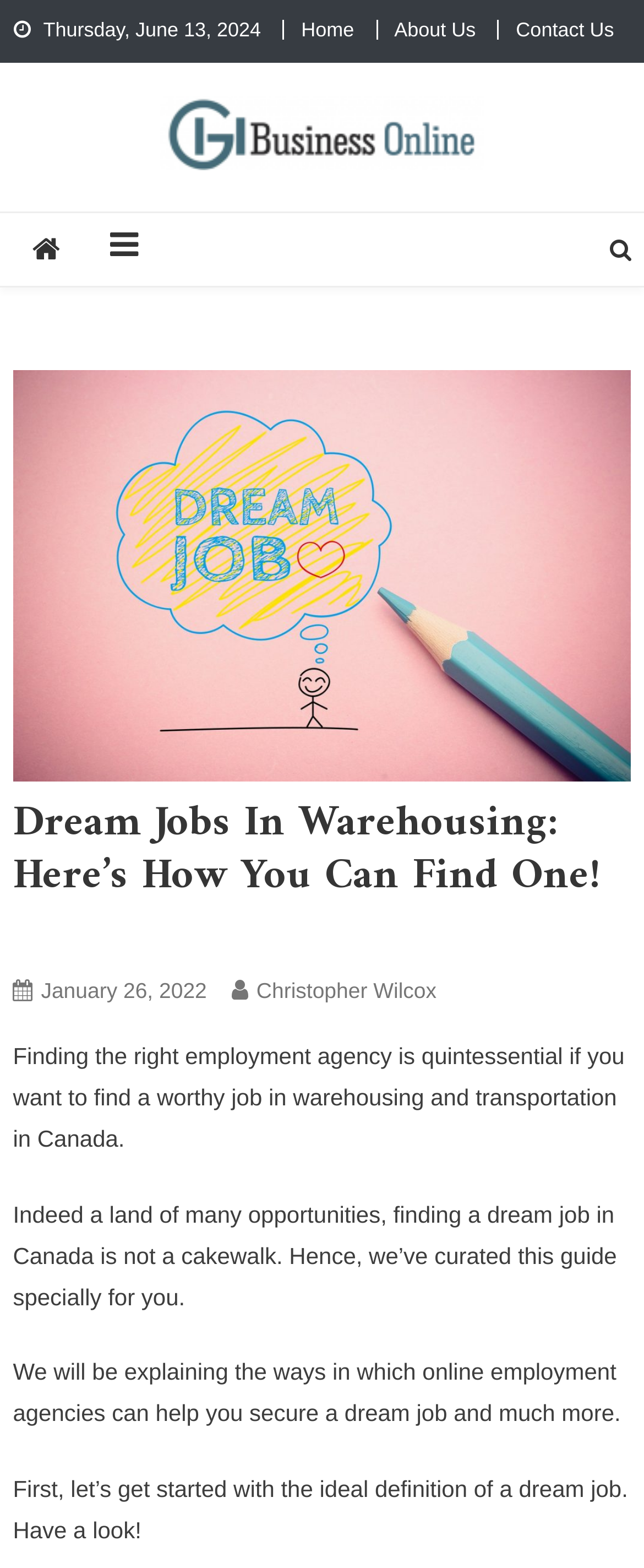Locate the bounding box coordinates of the element's region that should be clicked to carry out the following instruction: "go to home page". The coordinates need to be four float numbers between 0 and 1, i.e., [left, top, right, bottom].

[0.468, 0.012, 0.55, 0.026]